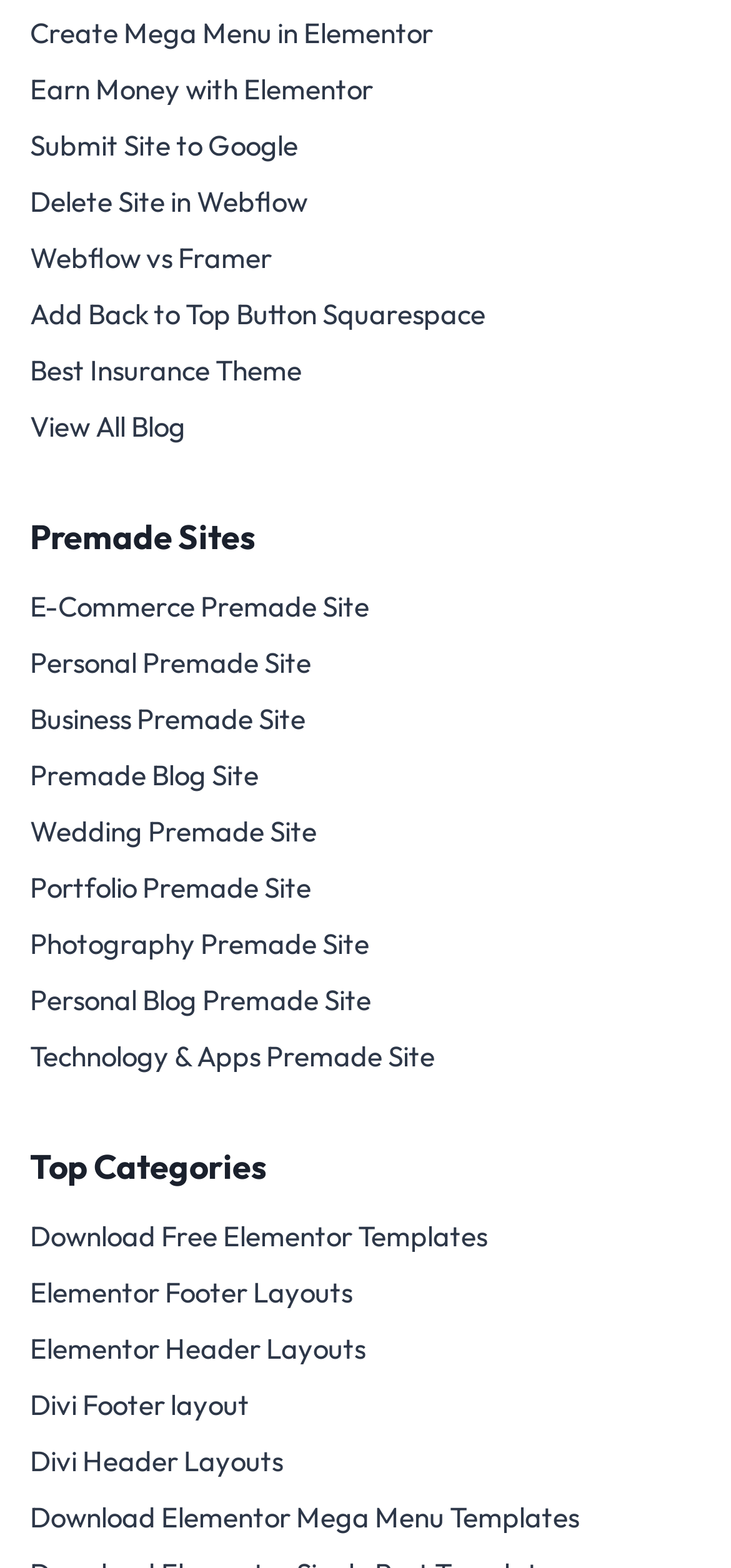Determine the bounding box coordinates of the clickable region to follow the instruction: "Learn about Webflow vs Framer".

[0.041, 0.146, 0.959, 0.182]